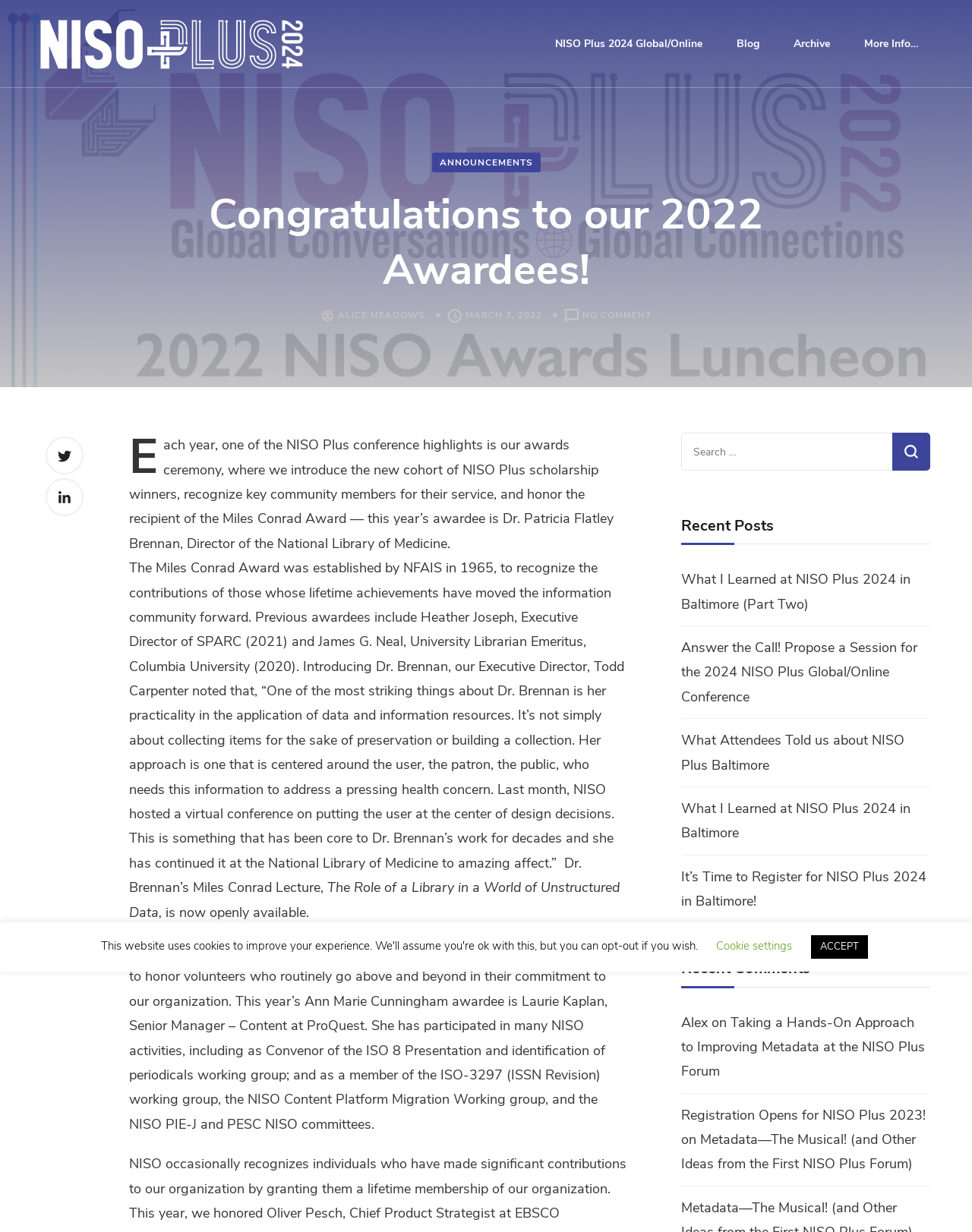Find and provide the bounding box coordinates for the UI element described with: "Blog".

[0.742, 0.012, 0.797, 0.059]